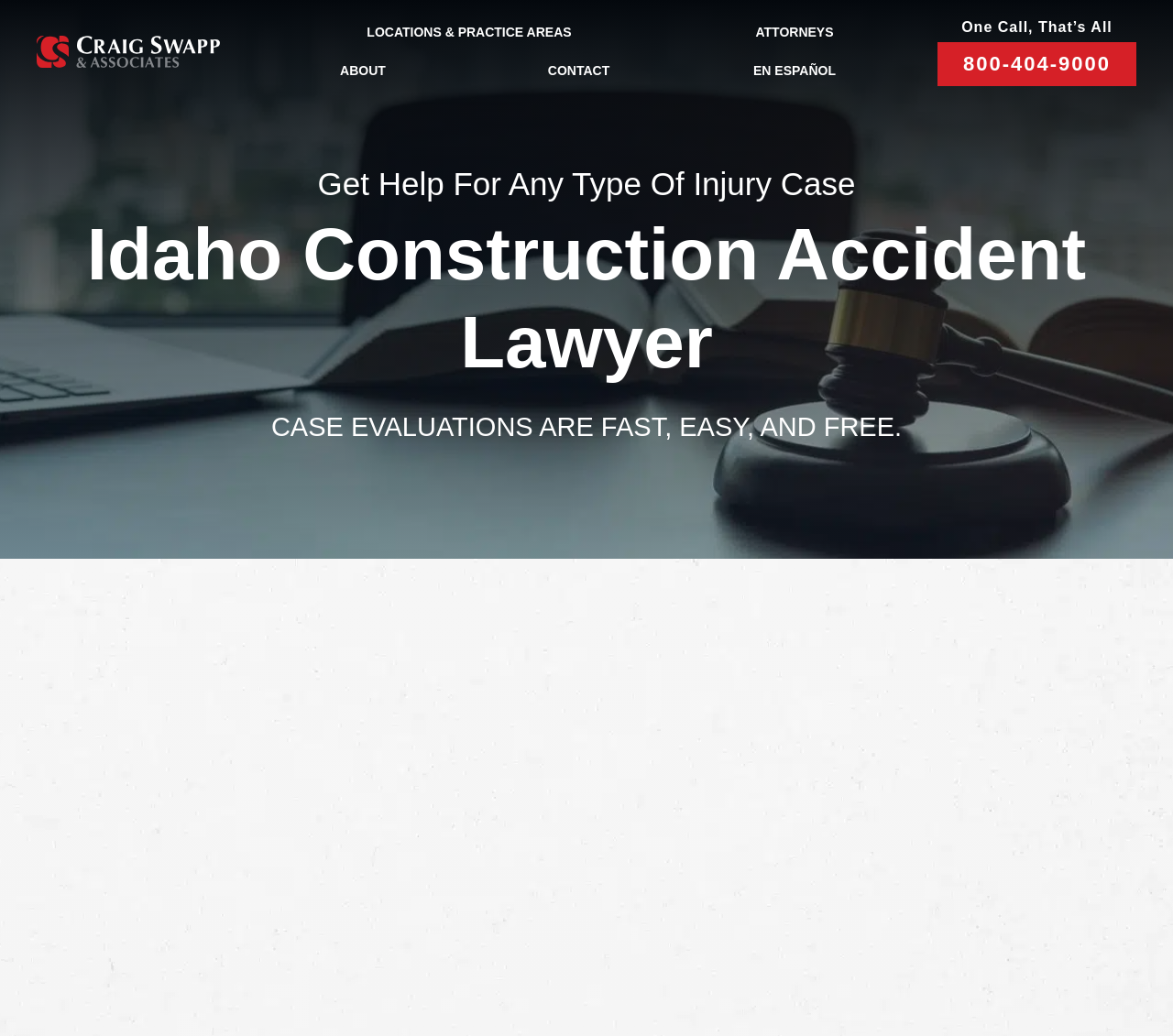Find the bounding box coordinates for the area that must be clicked to perform this action: "View resources and links".

None